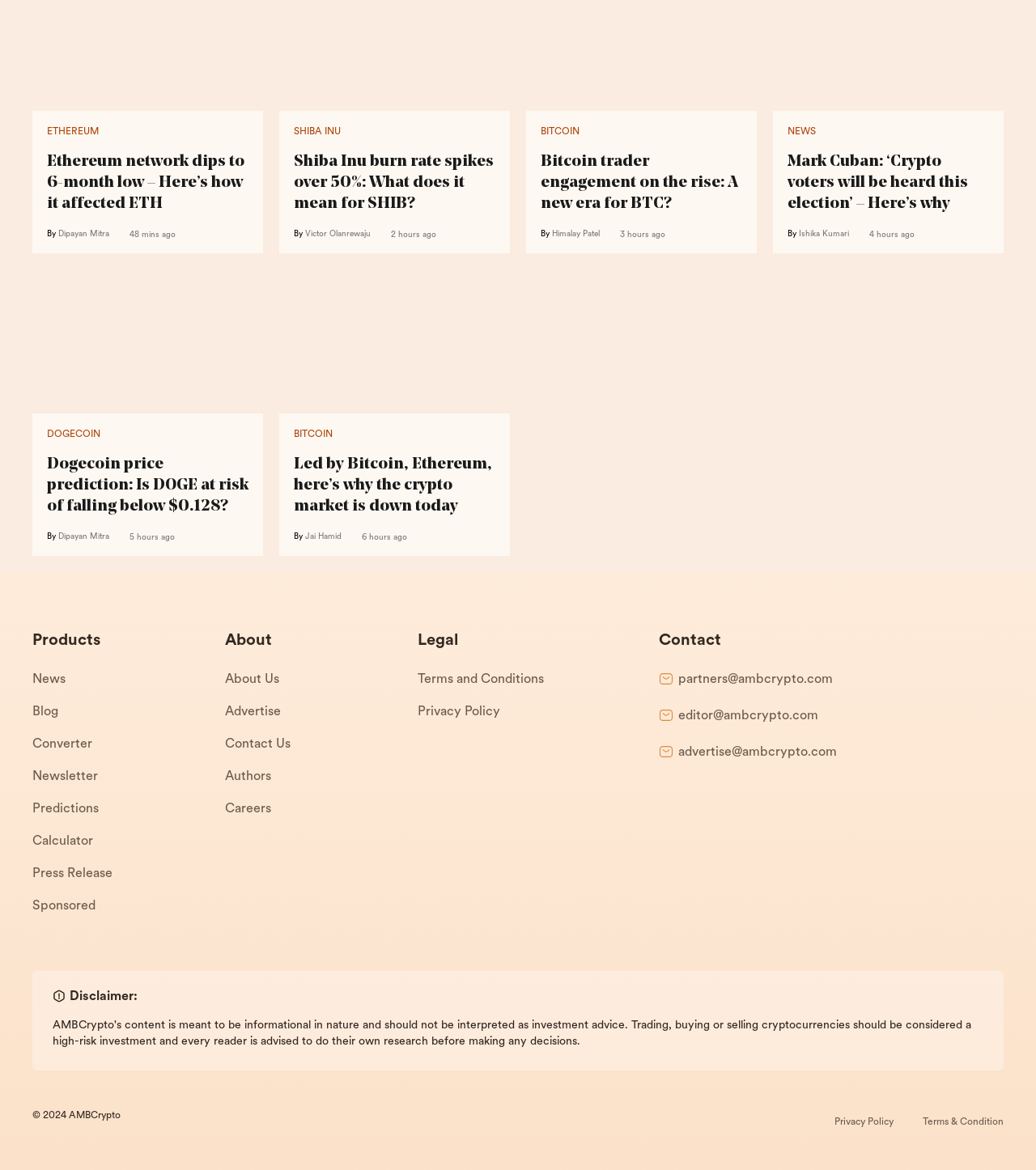Determine the bounding box coordinates for the area you should click to complete the following instruction: "Go to the About Us page".

[0.217, 0.567, 0.403, 0.595]